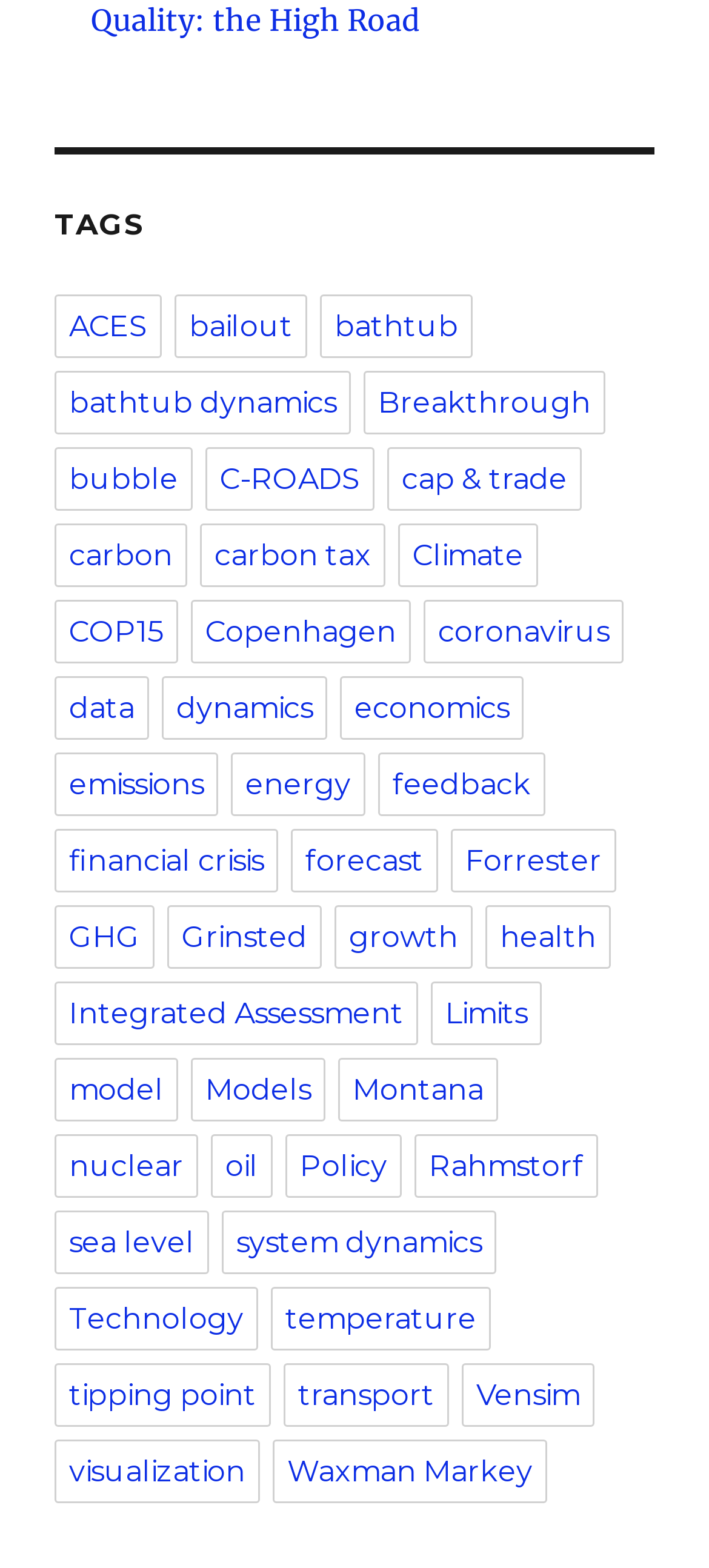Kindly determine the bounding box coordinates for the area that needs to be clicked to execute this instruction: "Check the copyright information".

None